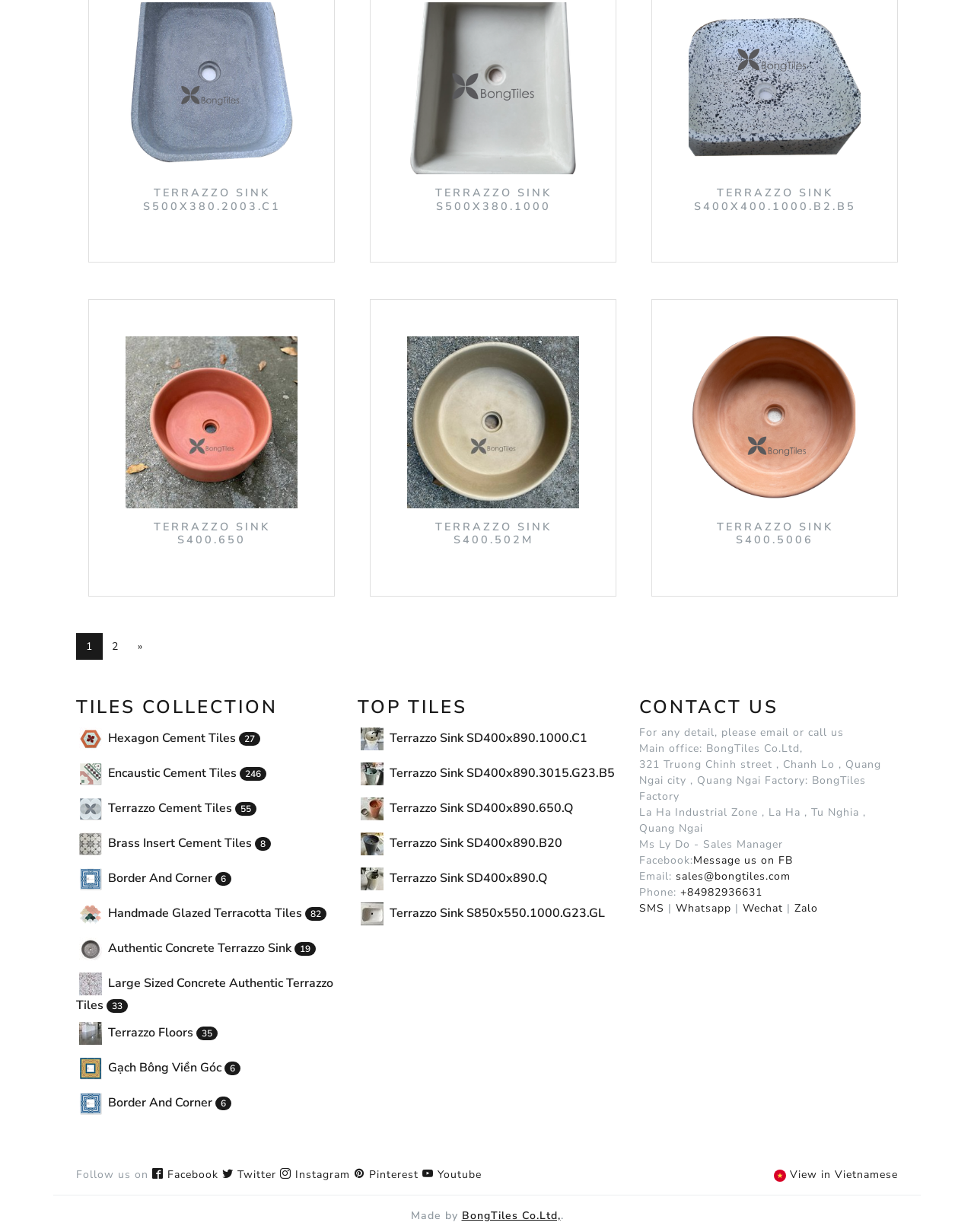Using the details in the image, give a detailed response to the question below:
What type of tiles are shown in the first figure?

The first figure has a caption 'TERRAZZO SINK S500X380.2003.C1', which indicates that the type of tiles shown is a Terrazzo sink.